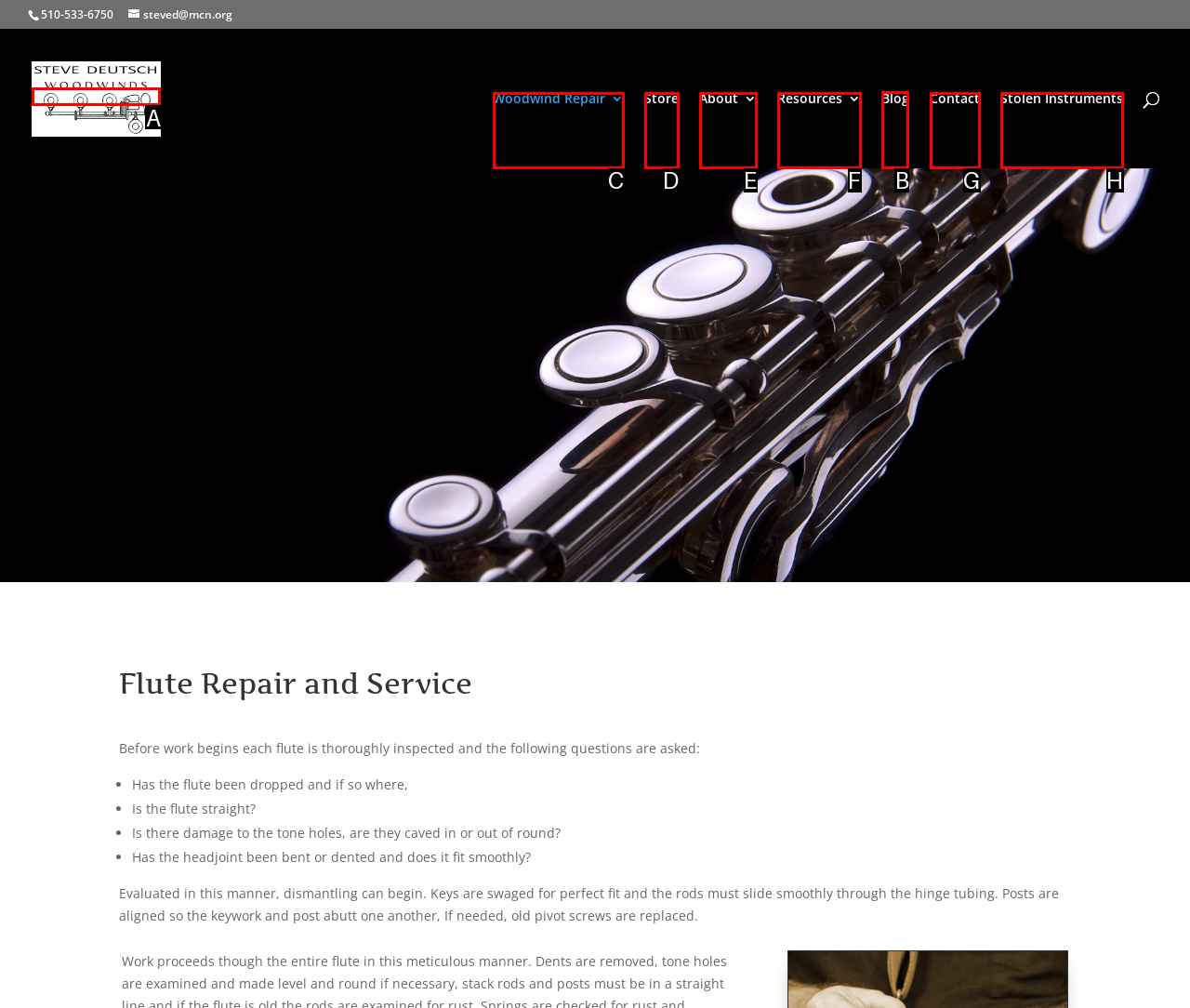To execute the task: Read the blog, which one of the highlighted HTML elements should be clicked? Answer with the option's letter from the choices provided.

B